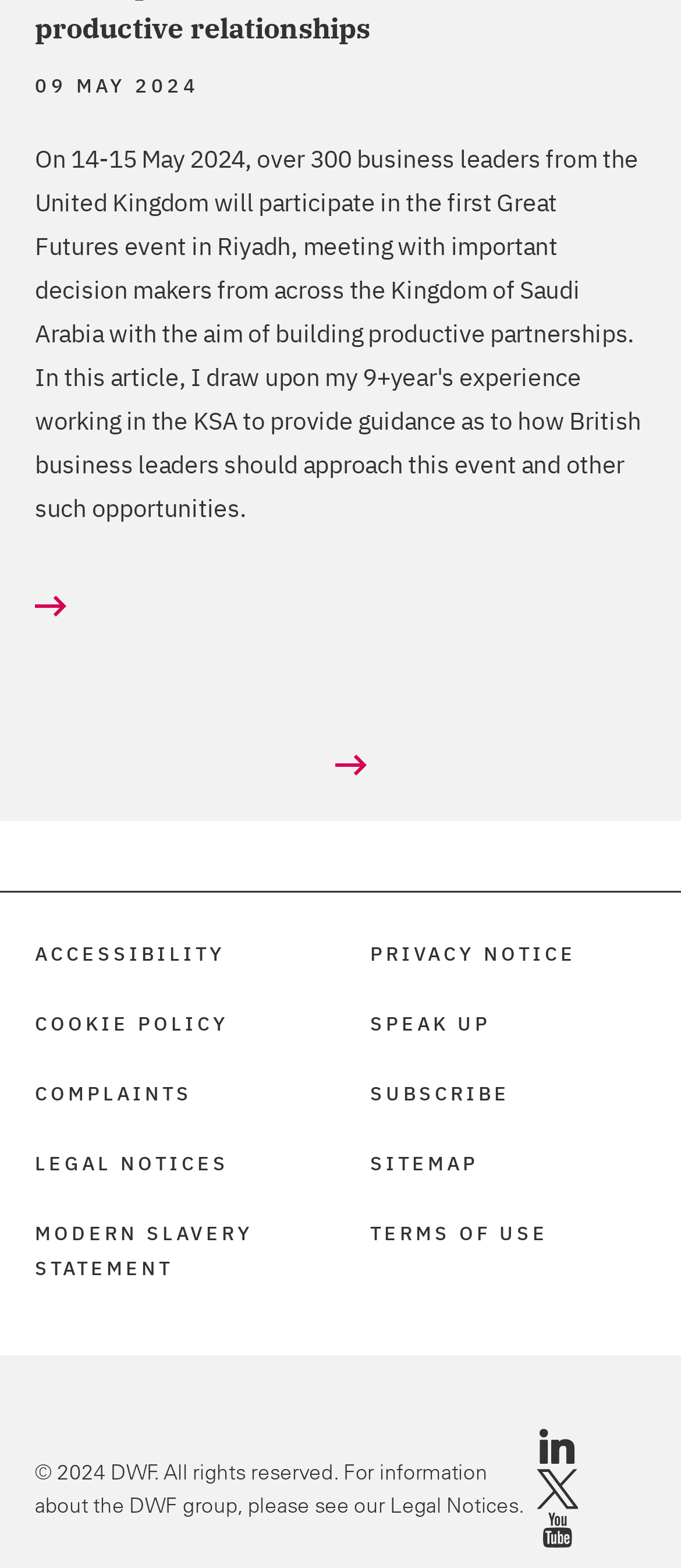How many social media links are there?
Using the image as a reference, give an elaborate response to the question.

There are three social media links at the bottom of the webpage, which are LinkedIn, Twitter, and Youtube, each with an accompanying image icon.